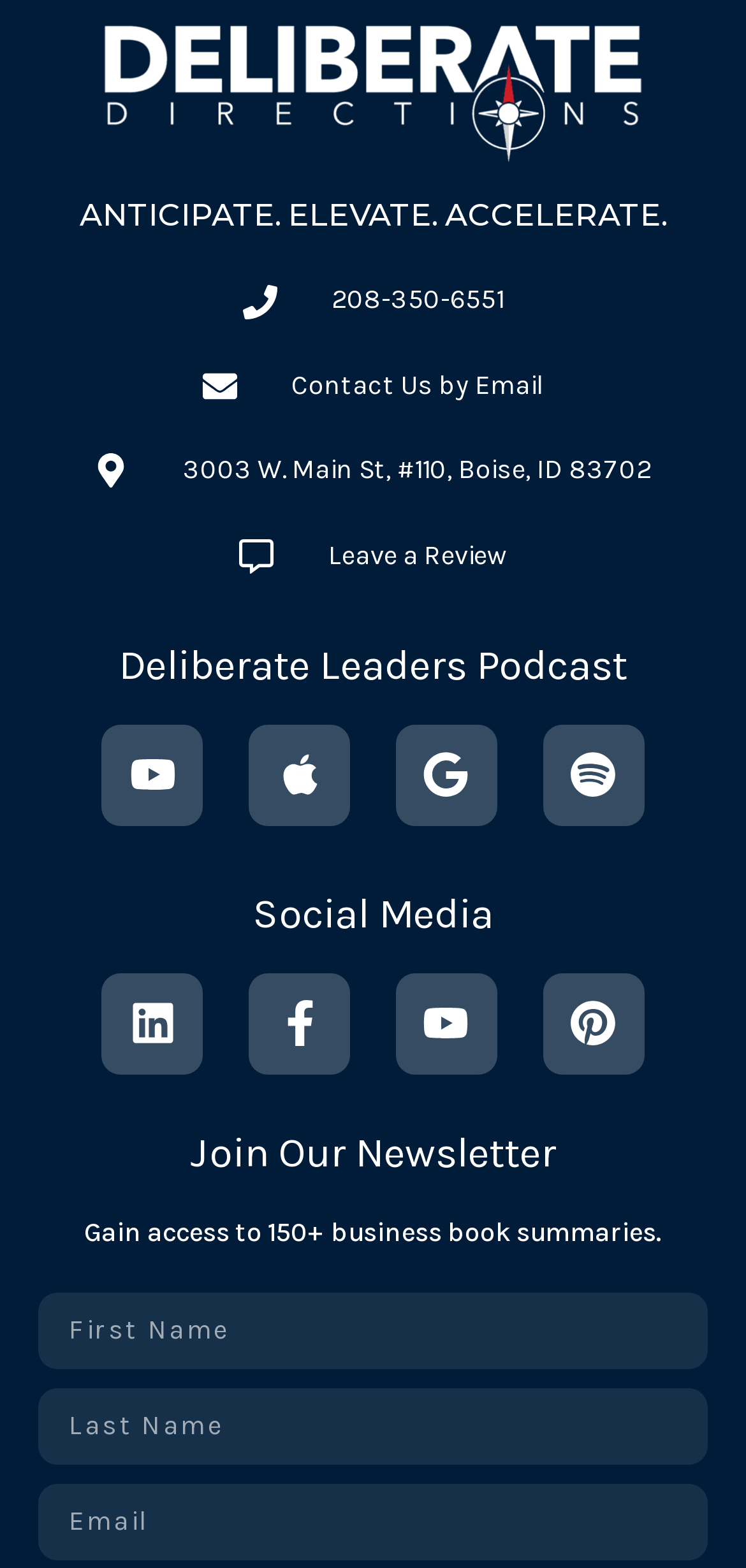Determine the bounding box coordinates of the target area to click to execute the following instruction: "Leave a review."

[0.051, 0.335, 0.949, 0.374]